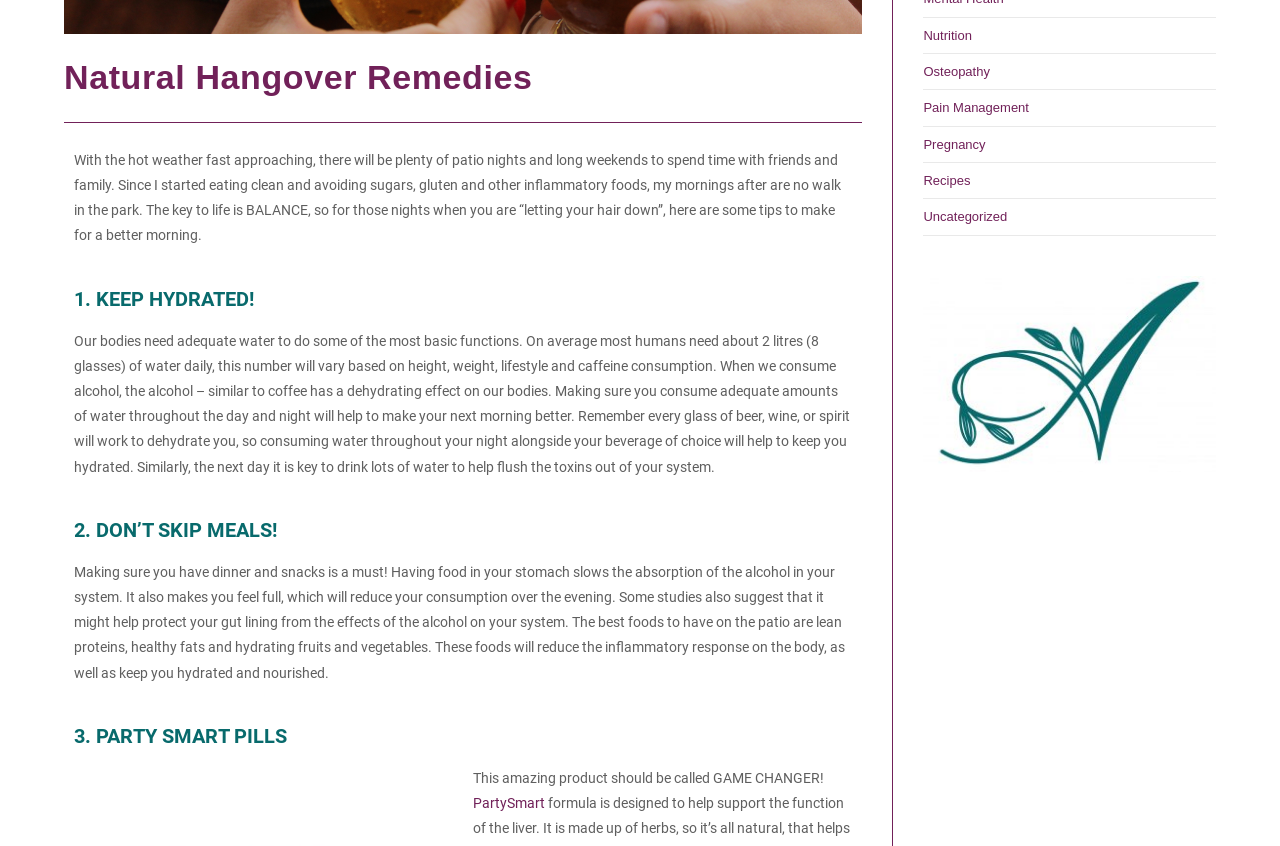Locate the bounding box coordinates of the UI element described by: "Nutrition". Provide the coordinates as four float numbers between 0 and 1, formatted as [left, top, right, bottom].

[0.721, 0.033, 0.759, 0.05]